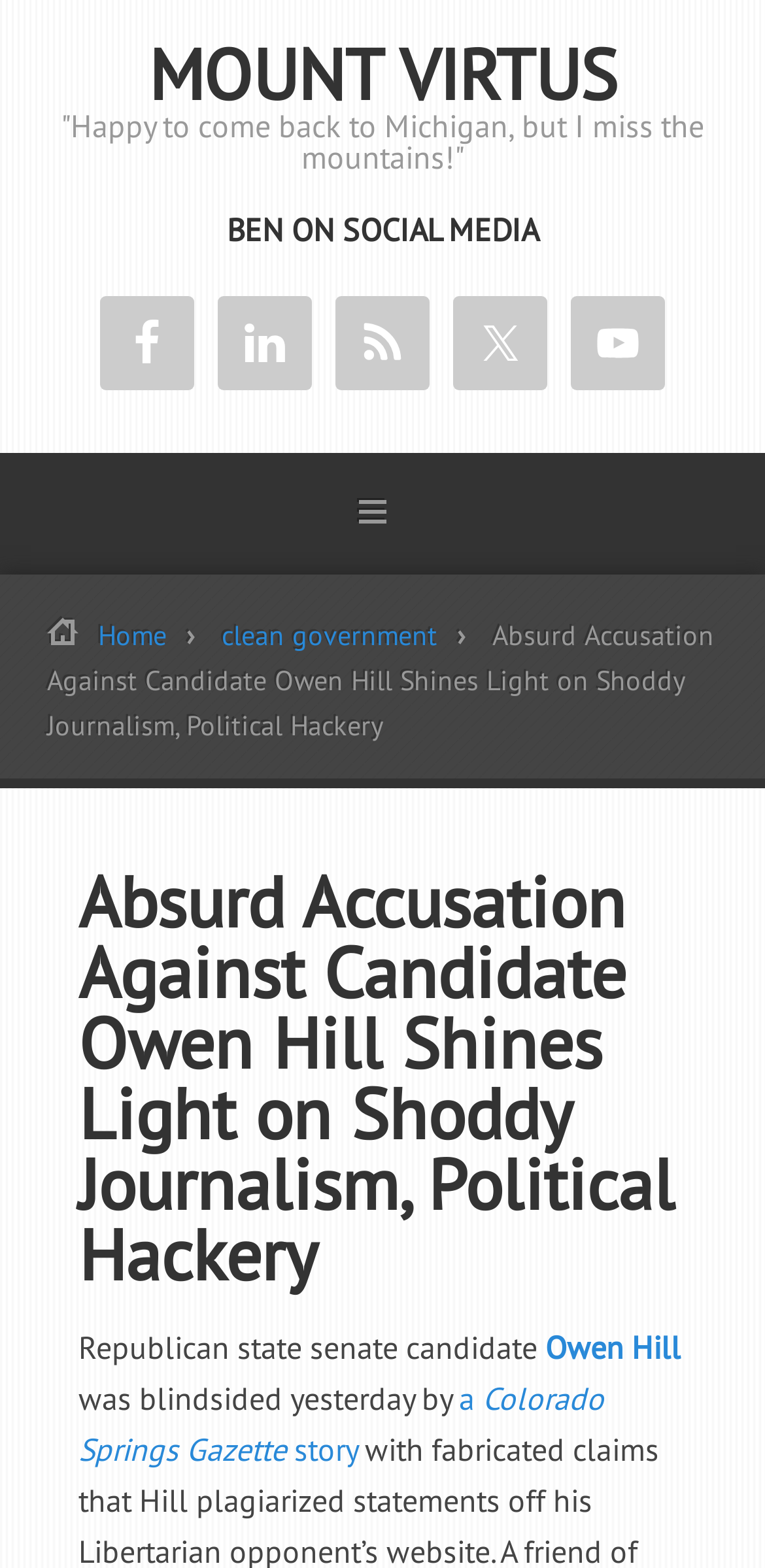What is the name of the candidate mentioned?
Please provide a comprehensive answer based on the visual information in the image.

I found the answer by looking at the text content of the webpage, specifically the sentence 'Republican state senate candidate Owen Hill was blindsided yesterday by...' which mentions the candidate's name as Owen Hill.